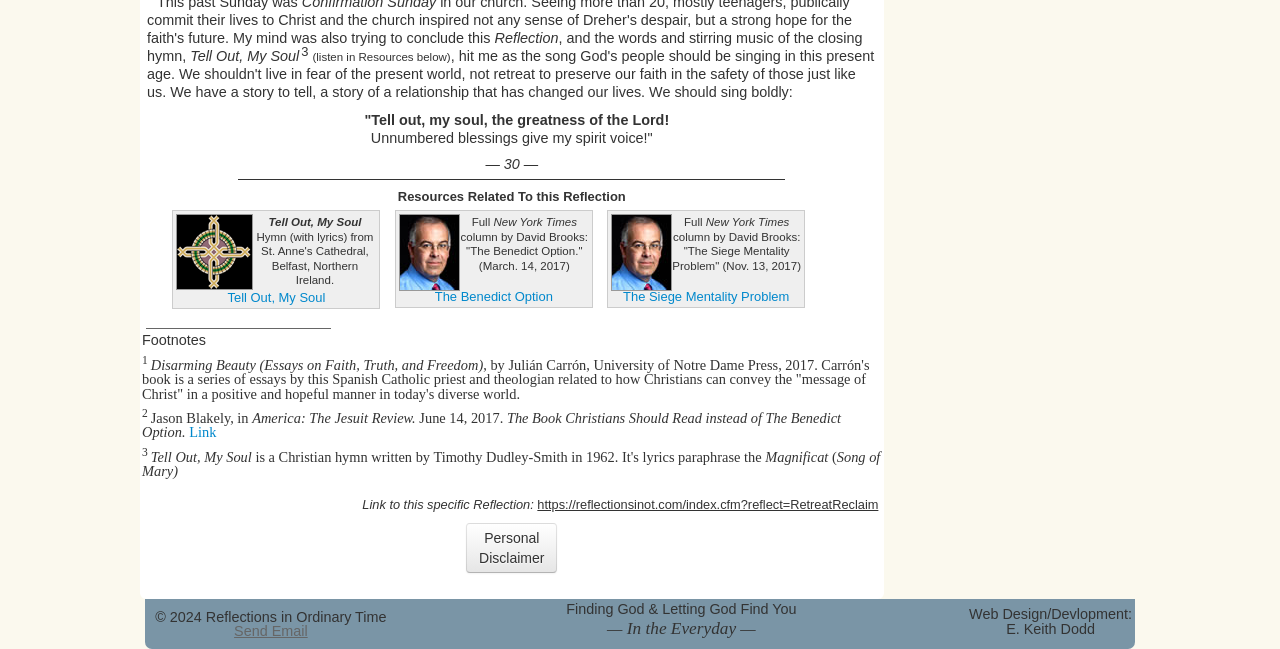Using the information in the image, give a detailed answer to the following question: What is the name of the hymn mentioned?

The name of the hymn mentioned is 'Tell Out, My Soul' which is indicated by the StaticText elements with IDs 334 and 604, and also by the link element with ID 690. The hymn is also mentioned in the context of the reflection.